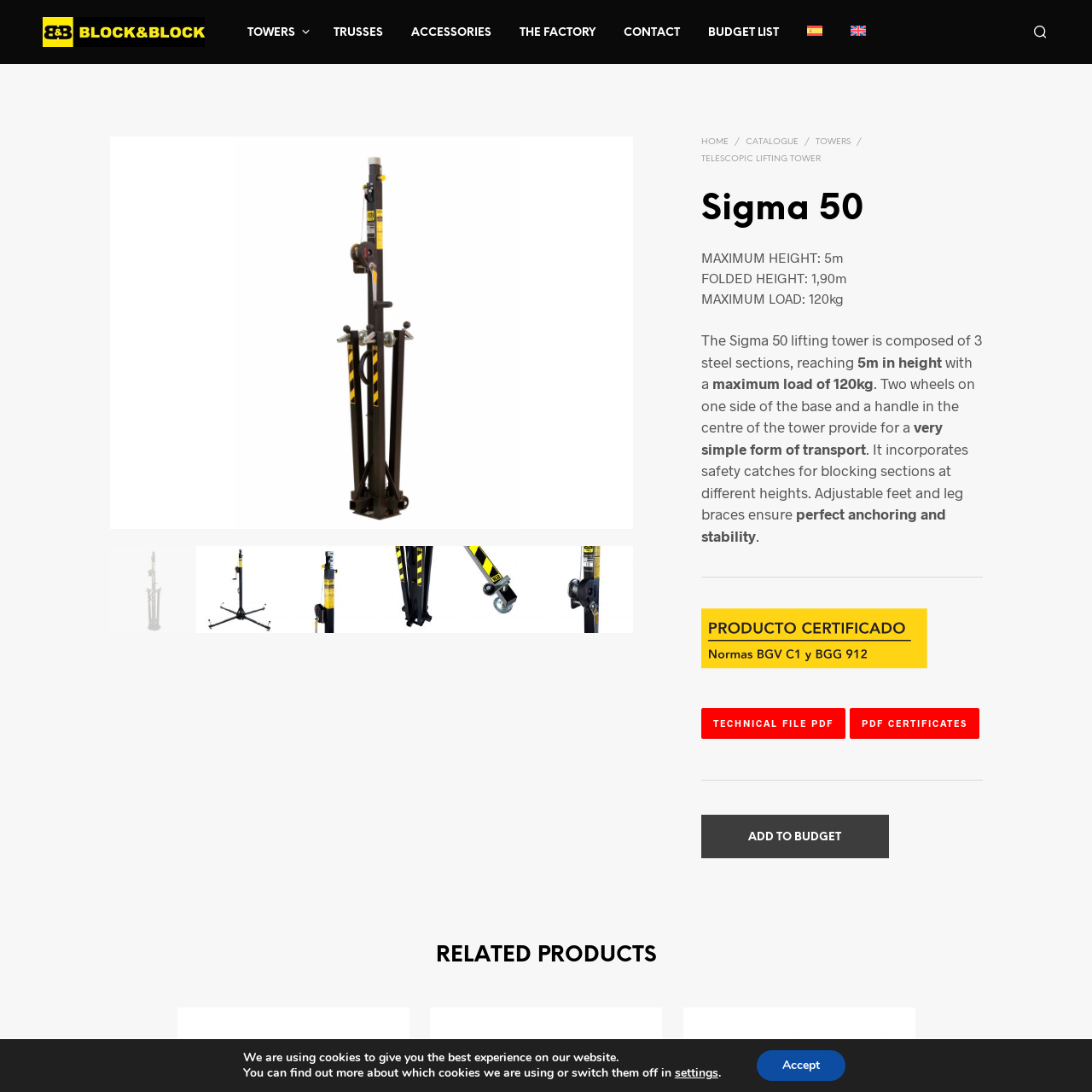Pay attention to the image encased in the red boundary and reply to the question using a single word or phrase:
What is the maximum load capacity of the Sigma 50?

120 kilograms